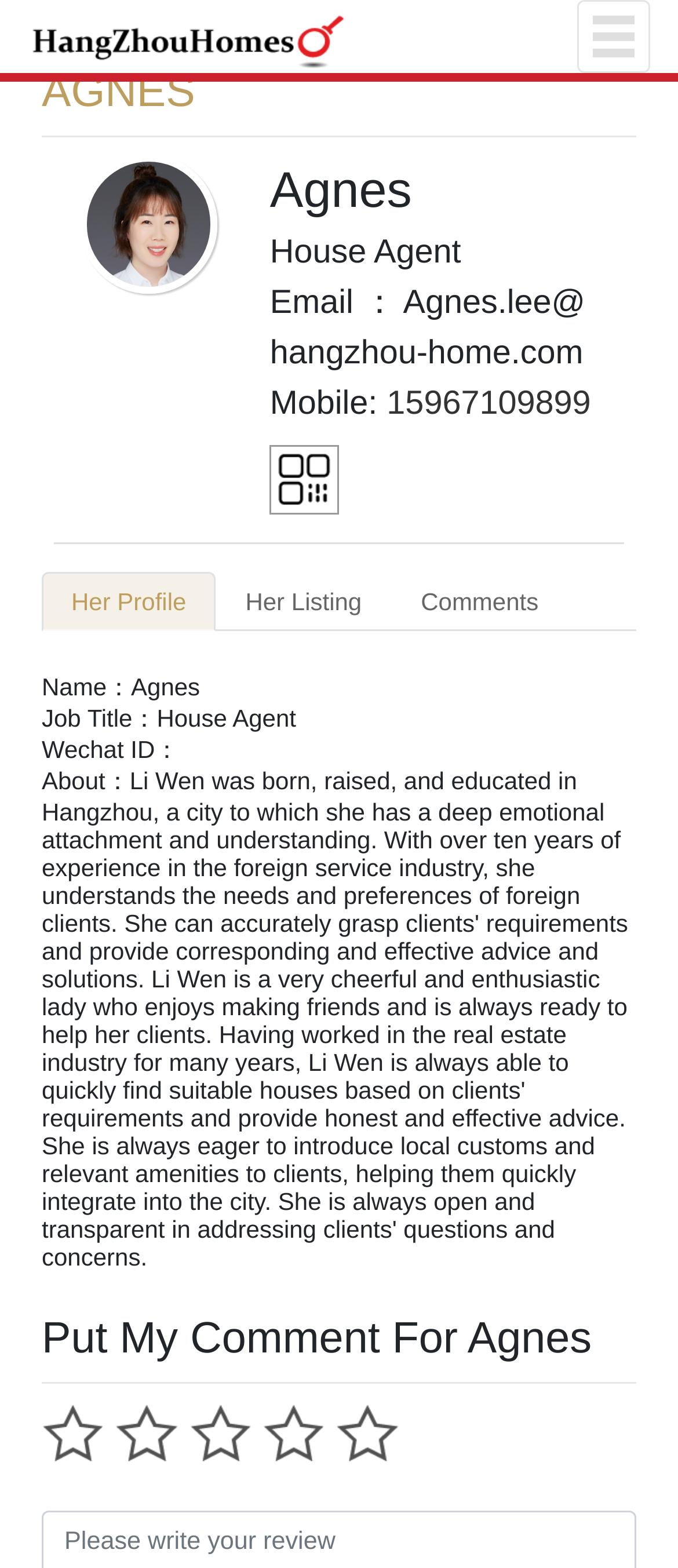Please provide a comprehensive answer to the question below using the information from the image: What is the mobile number of Agnes?

The mobile number of Agnes can be found in the heading element with the text 'Mobile: 15967109899' and also in the link element with the text '15967109899'.